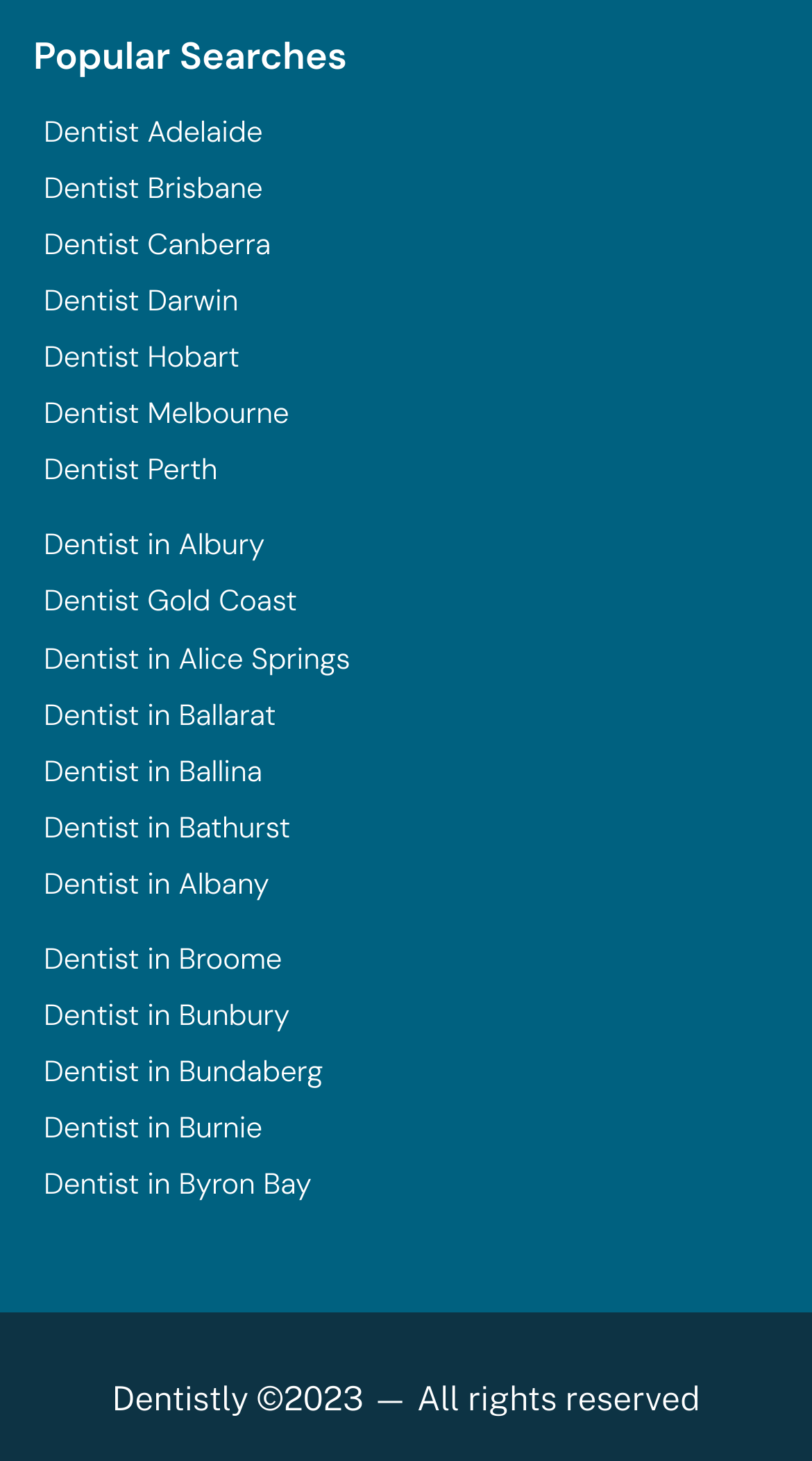Please determine the bounding box coordinates of the element's region to click in order to carry out the following instruction: "Find a dentist in Melbourne". The coordinates should be four float numbers between 0 and 1, i.e., [left, top, right, bottom].

[0.041, 0.273, 0.959, 0.296]